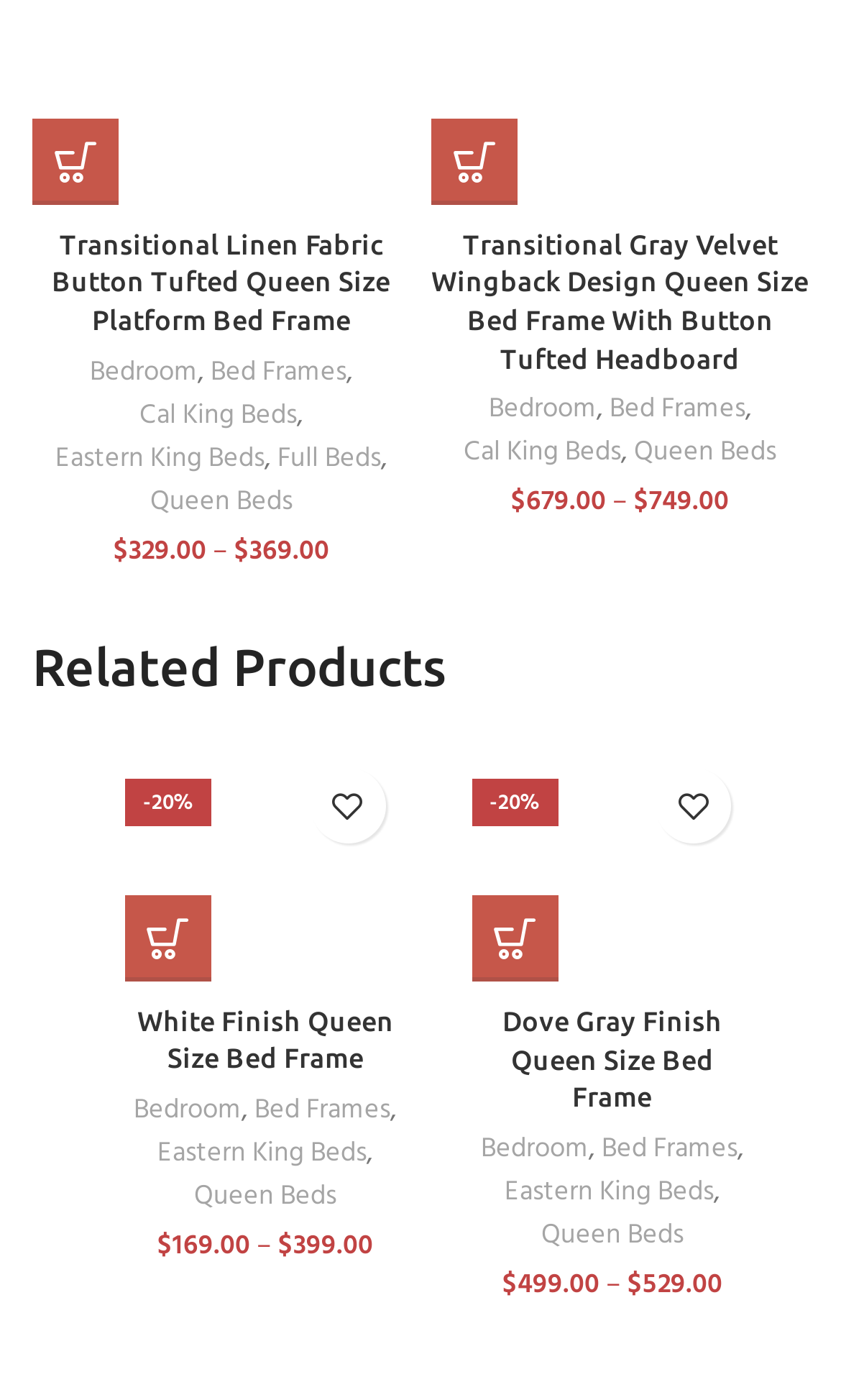Analyze the image and provide a detailed answer to the question: What is the highest price of a product on this page?

I compared the prices of all the products listed on the webpage and found that the highest price is $749.00, which is the price of the Transitional Gray Velvet Wingback Design Queen Size Bed Frame With Button Tufted Headboard.